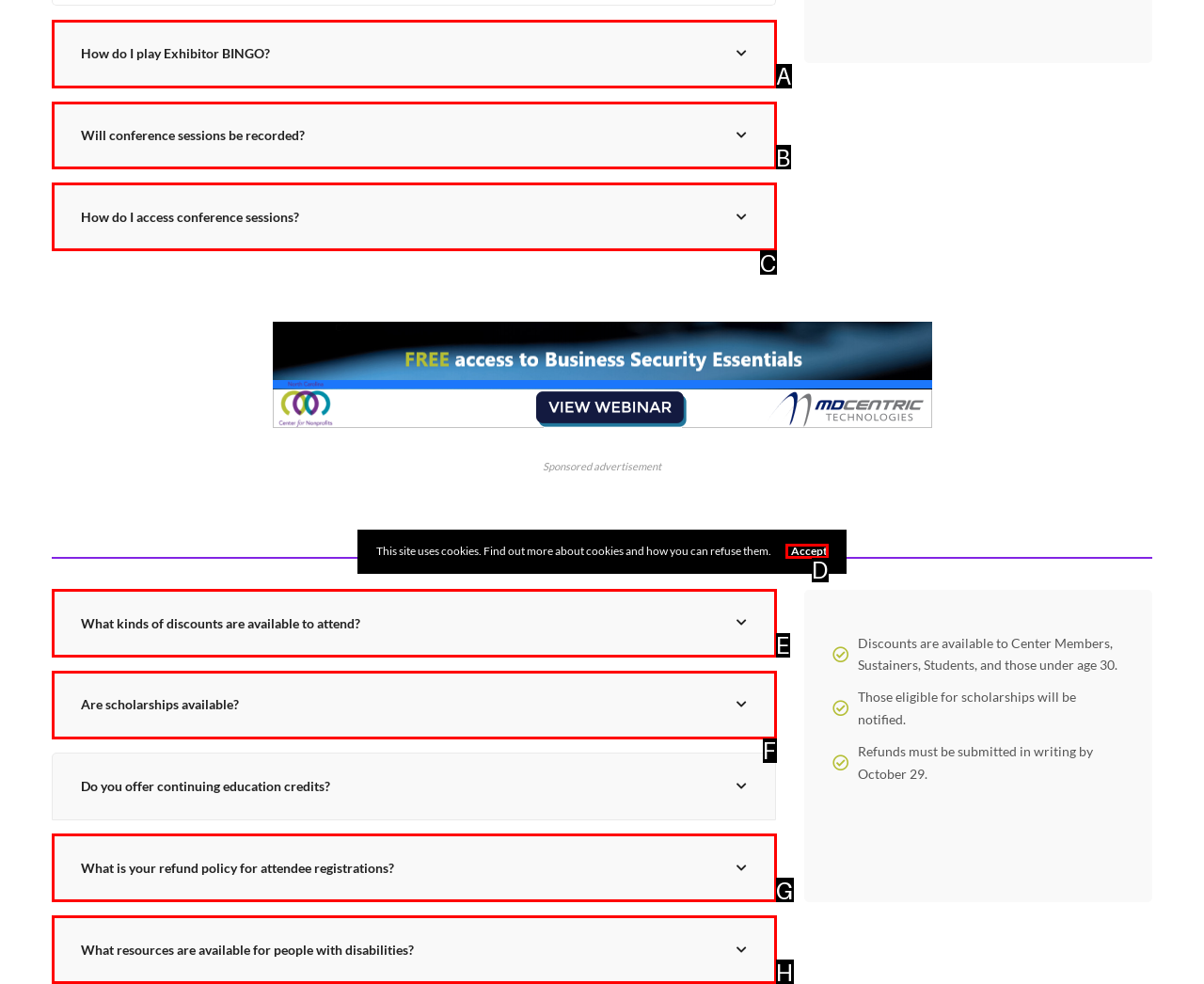Determine the HTML element that aligns with the description: Will conference sessions be recorded?
Answer by stating the letter of the appropriate option from the available choices.

B